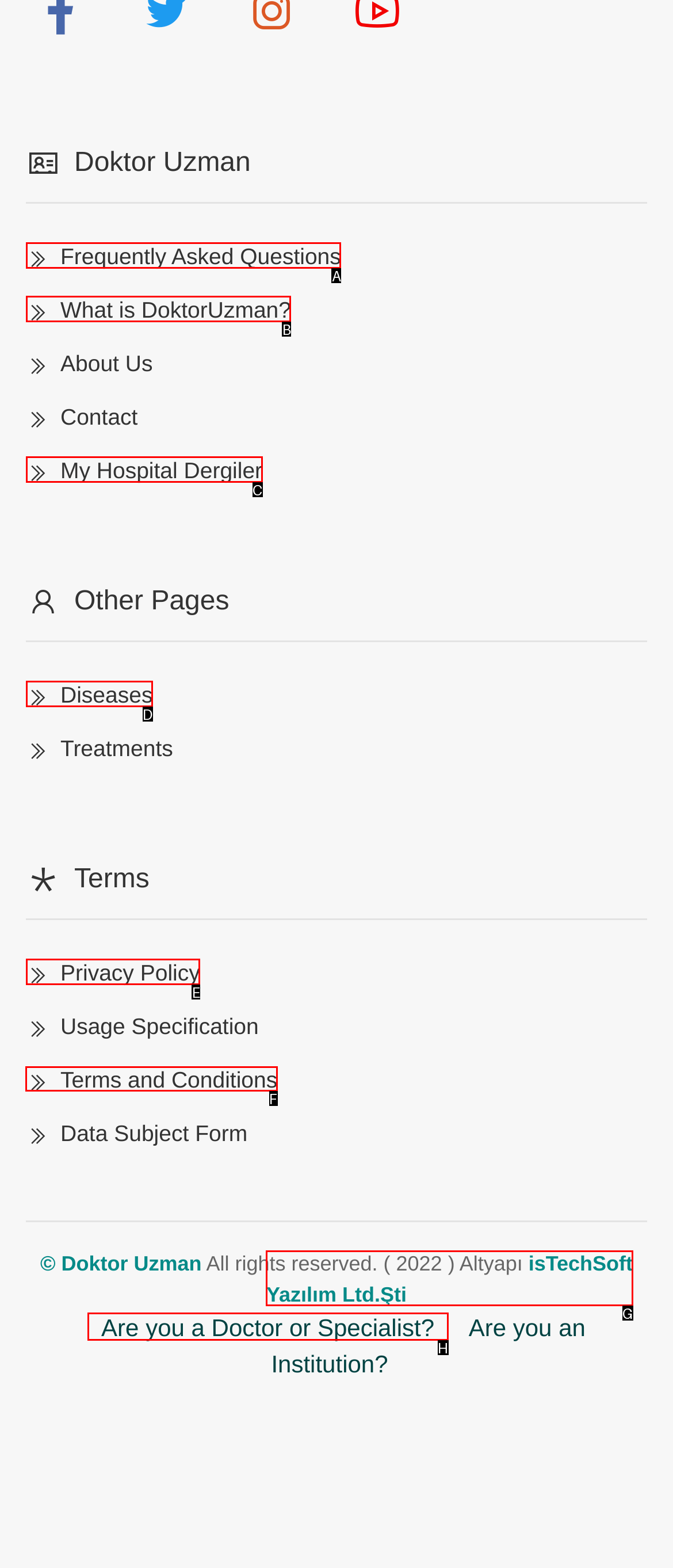Identify the correct UI element to click on to achieve the following task: View Terms and Conditions Respond with the corresponding letter from the given choices.

F